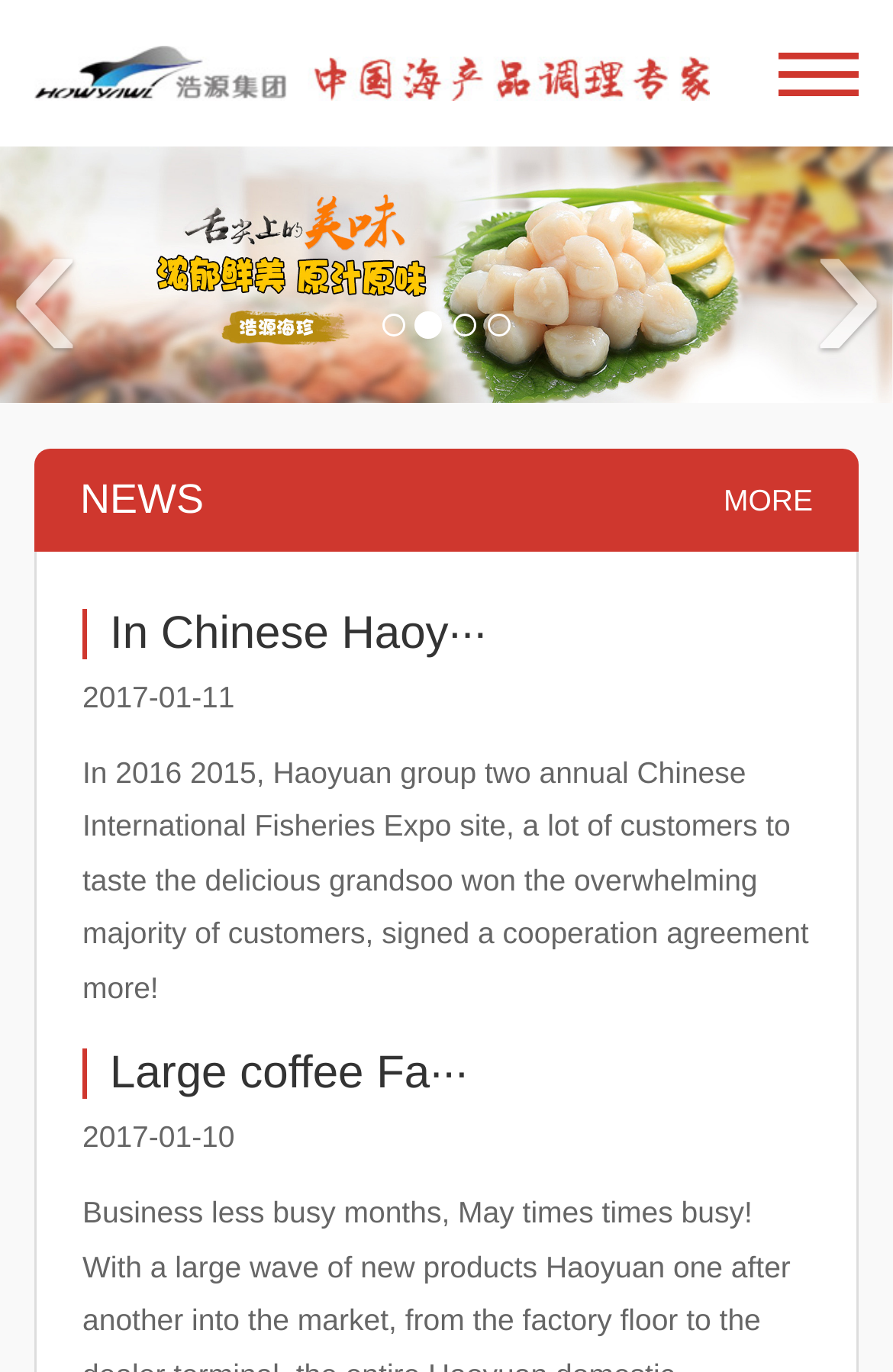What is the date of the news article about Haoyuan group?
From the image, provide a succinct answer in one word or a short phrase.

2017-01-11